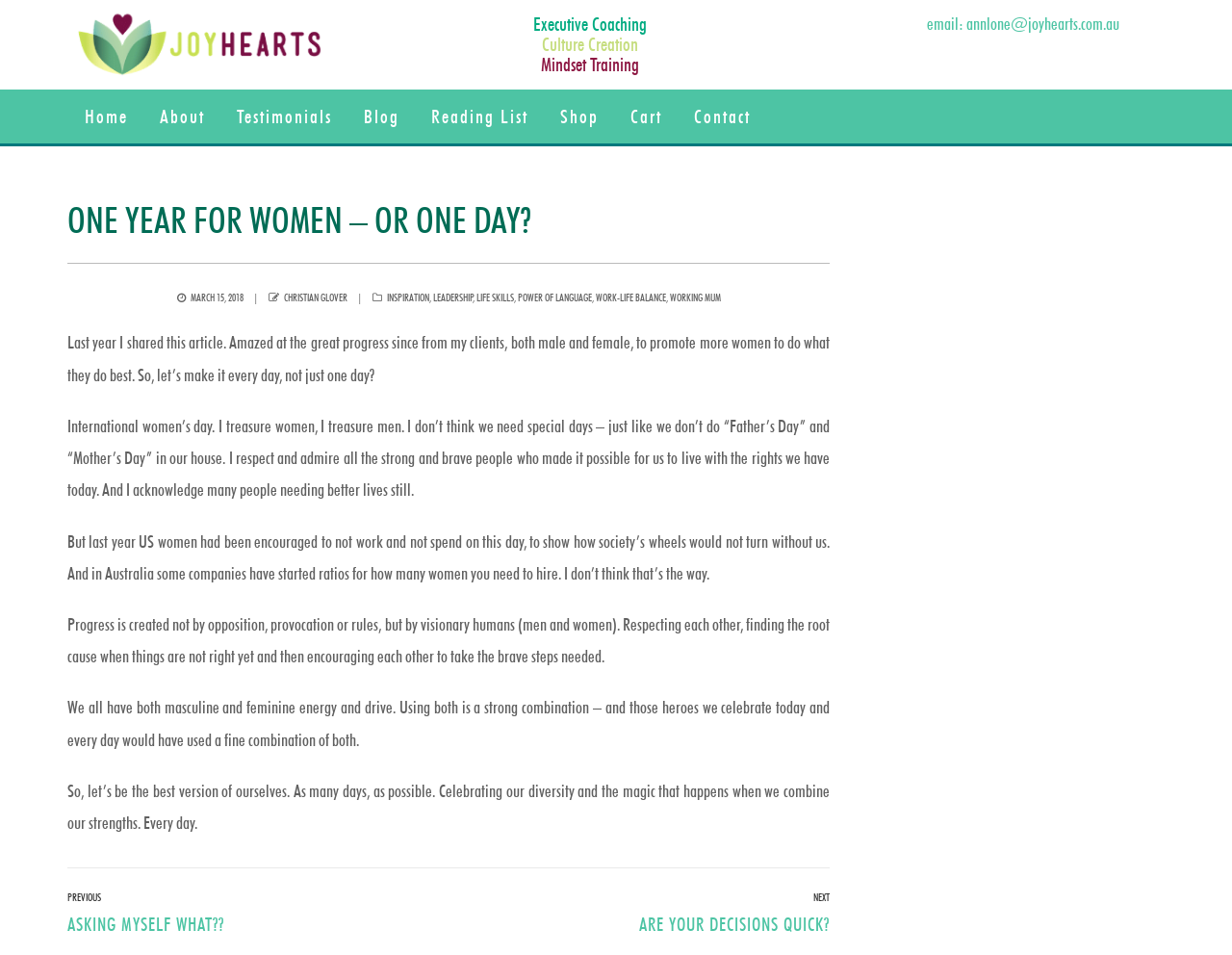Can you identify the bounding box coordinates of the clickable region needed to carry out this instruction: 'Go to the 'Next post: ARE YOUR DECISIONS QUICK?''? The coordinates should be four float numbers within the range of 0 to 1, stated as [left, top, right, bottom].

[0.519, 0.93, 0.674, 0.986]